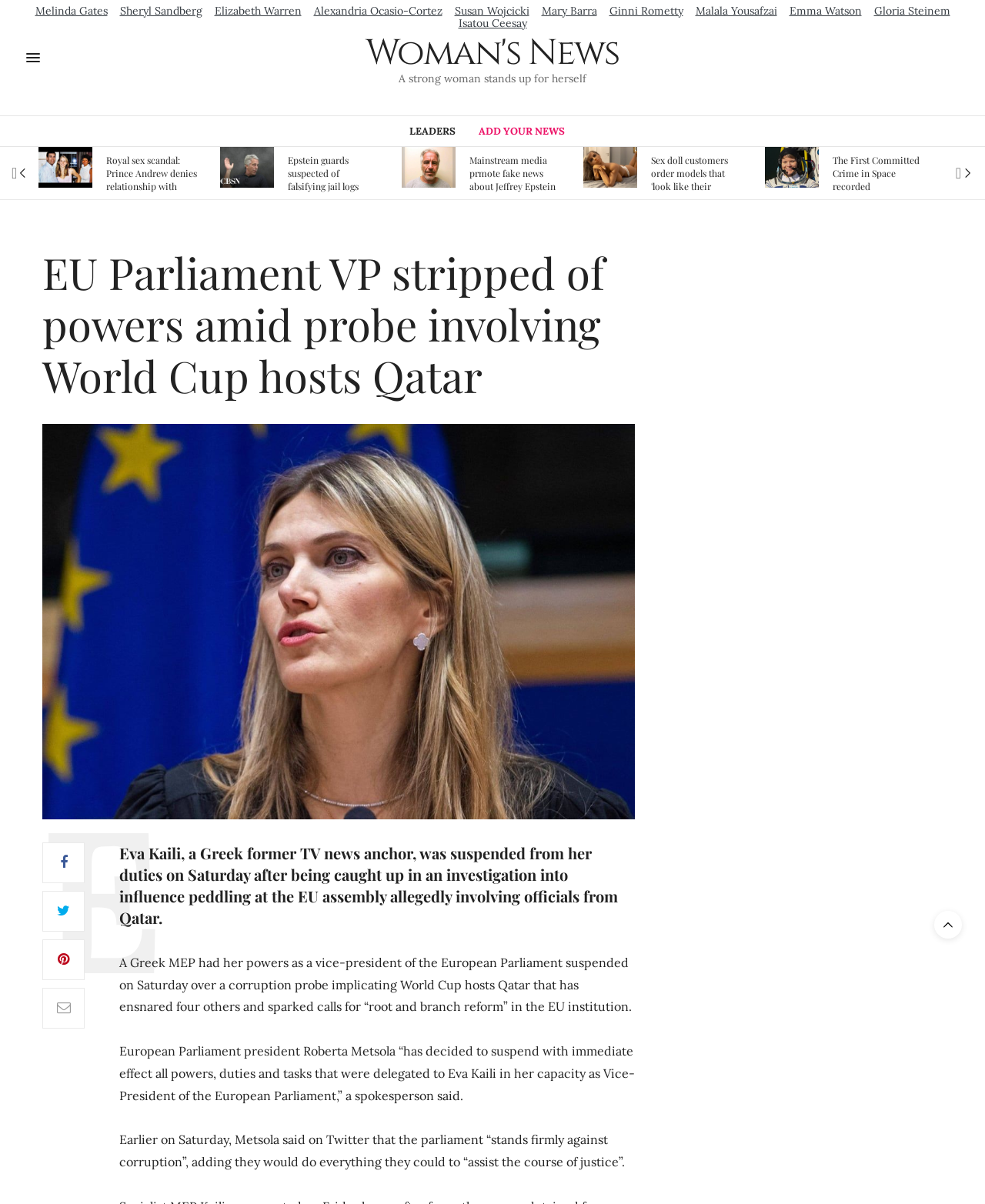Produce a meticulous description of the webpage.

The webpage is about news articles, specifically focusing on women's news. At the top, there is a heading that reads "EU Parliament VP stripped of powers amid probe involving World Cup hosts Qatar - Woman's News". Below this heading, there are several links to articles about influential women, including Melinda Gates, Sheryl Sandberg, and Malala Yousafzai.

To the right of these links, there is a quote that says "A strong woman stands up for herself". Below this quote, there are two links, one labeled "LEADERS" and another labeled "ADD YOUR NEWS". 

The main content of the webpage is divided into four sections, each containing an article with a heading, a figure, and a link to the full article. The articles are arranged horizontally, with the first article on the left and the last article on the right. The headings of the articles are "Epstein guards suspected of falsifying jail logs", "Mainstream media prmote fake news about Jeffrey Epstein death", "Sex doll customers order models that 'look like their friends' girlfriends' in bizarre trend", and "The First Committed Crime in Space recorded".

Between the second and third articles, there is a button with an icon and an image. To the right of the last article, there is another button with an icon and an image.

Below the articles, there is a header that summarizes the main news article, which is about Eva Kaili, a Greek former TV news anchor, being suspended from her duties due to an investigation into influence peddling at the EU assembly allegedly involving officials from Qatar. The article is followed by three paragraphs of text that provide more details about the investigation and the reaction of the European Parliament president.

At the very bottom of the webpage, there is a link to "Scroll To Top" with an accompanying image.